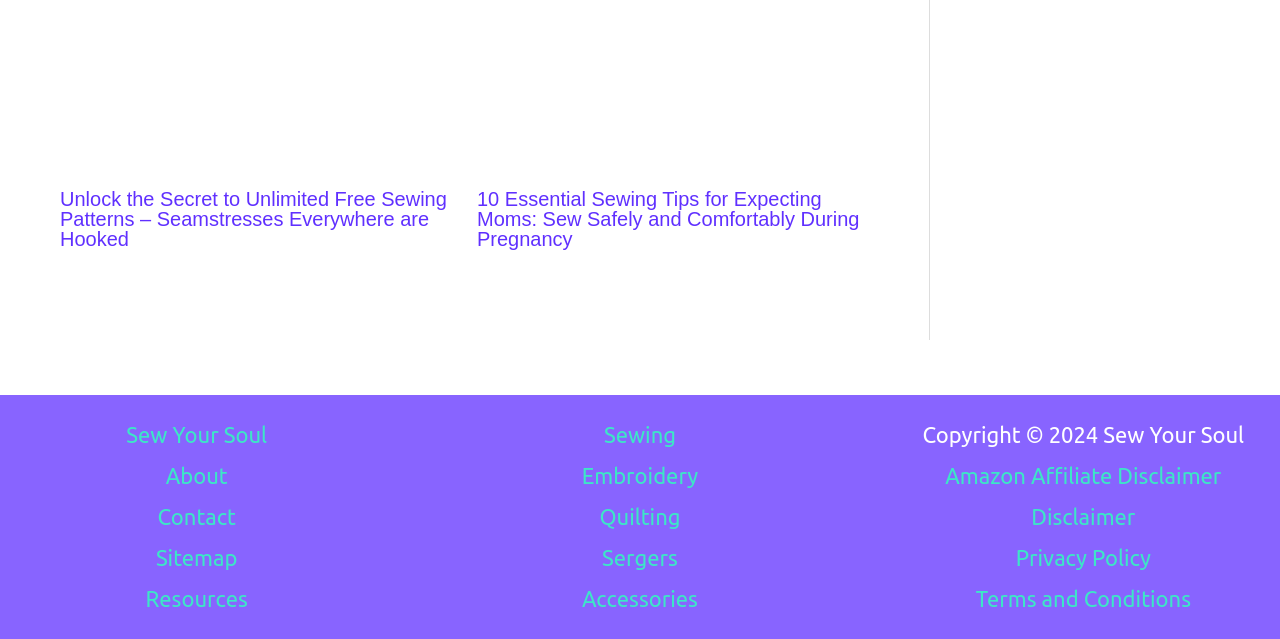What is the copyright year of the website?
Please respond to the question thoroughly and include all relevant details.

The copyright year of the website is 2024, which is indicated by the static text 'Copyright © 2024 Sew Your Soul'.